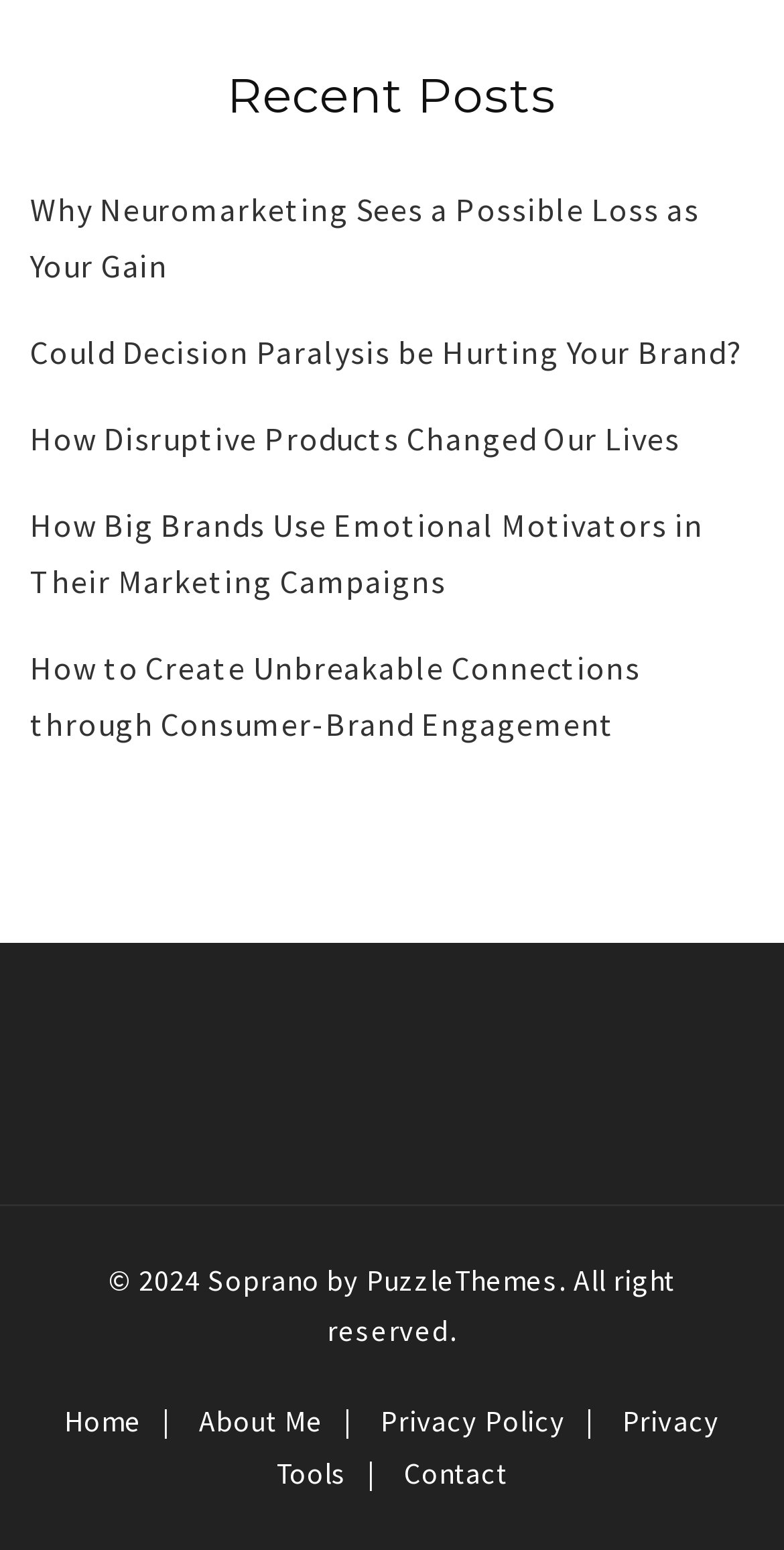Determine the bounding box coordinates for the element that should be clicked to follow this instruction: "contact the author". The coordinates should be given as four float numbers between 0 and 1, in the format [left, top, right, bottom].

[0.515, 0.939, 0.647, 0.962]